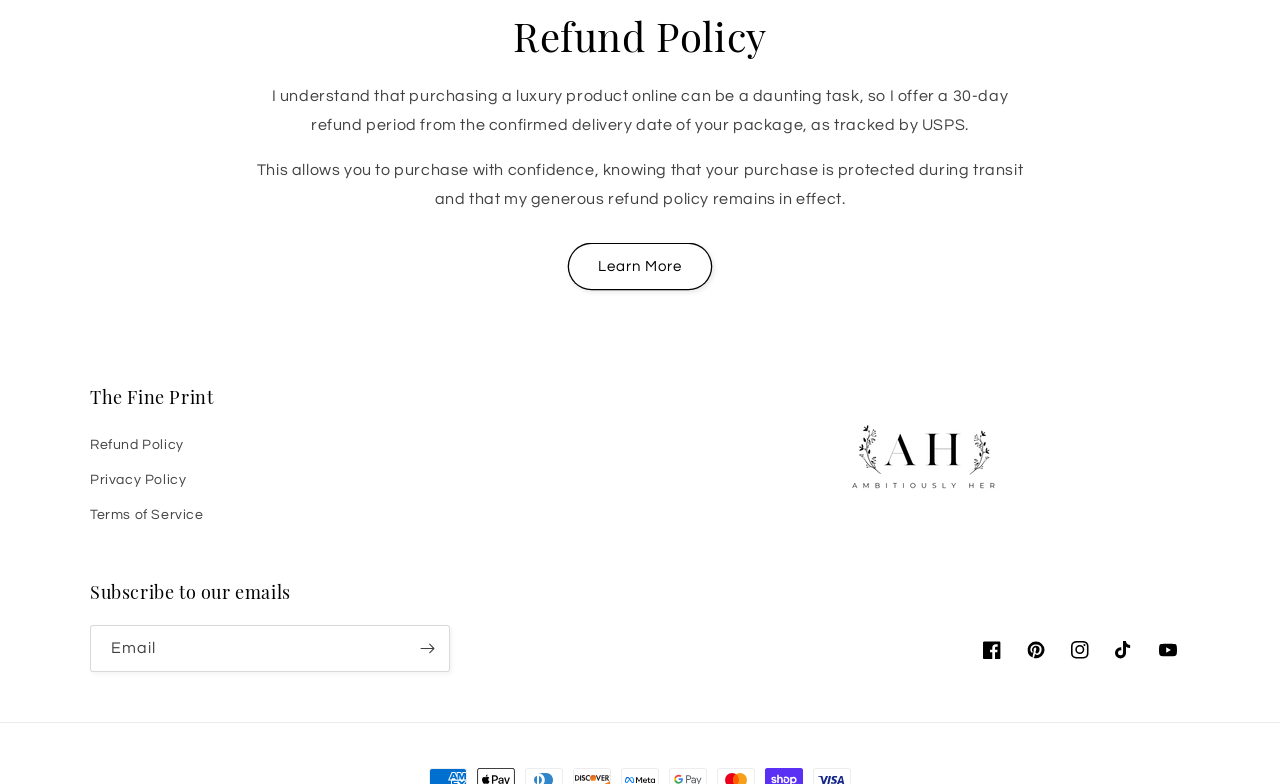Determine the bounding box coordinates (top-left x, top-left y, bottom-right x, bottom-right y) of the UI element described in the following text: Pinterest

[0.792, 0.8, 0.827, 0.857]